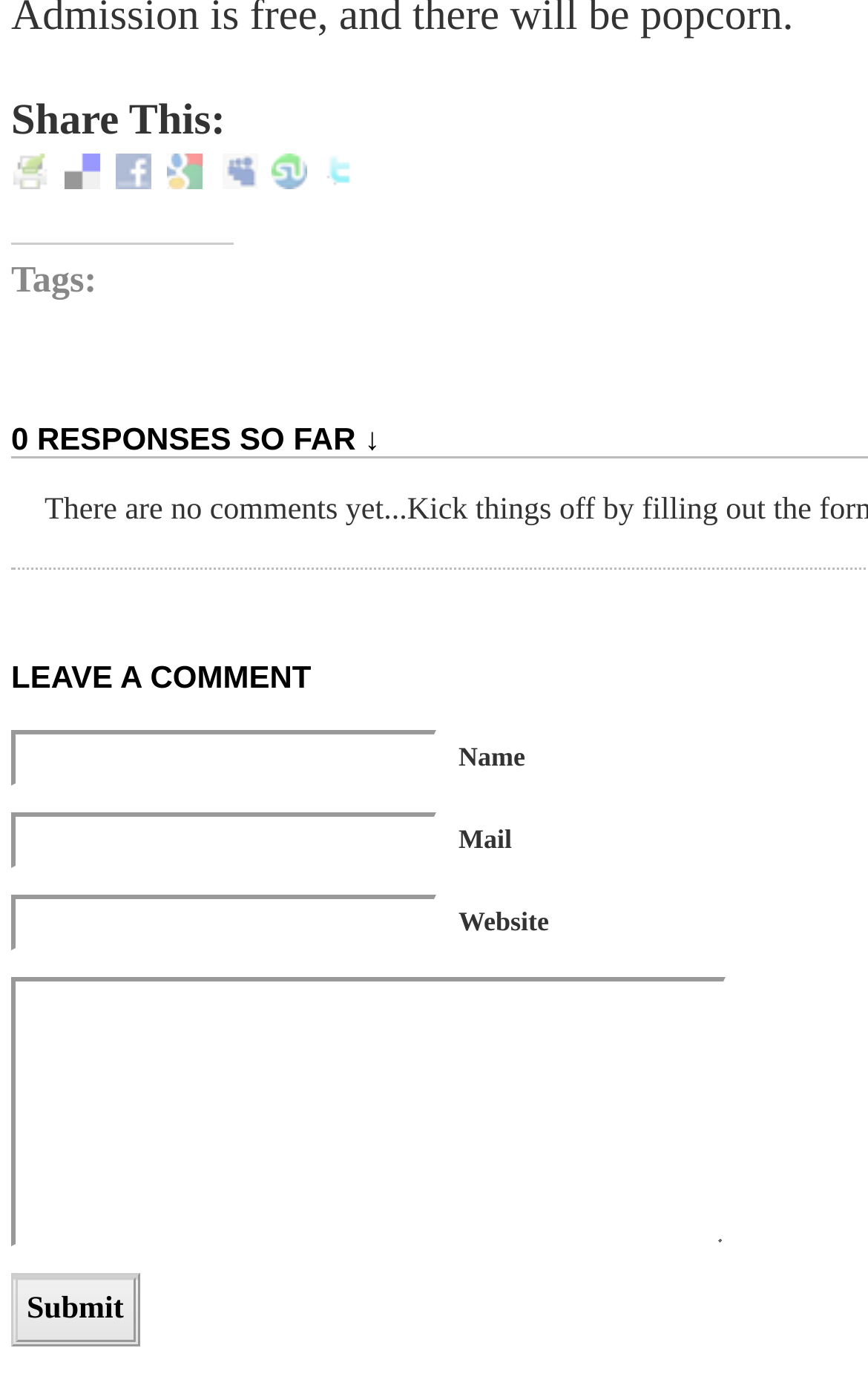How many social media sharing options are available?
Using the image, give a concise answer in the form of a single word or short phrase.

8